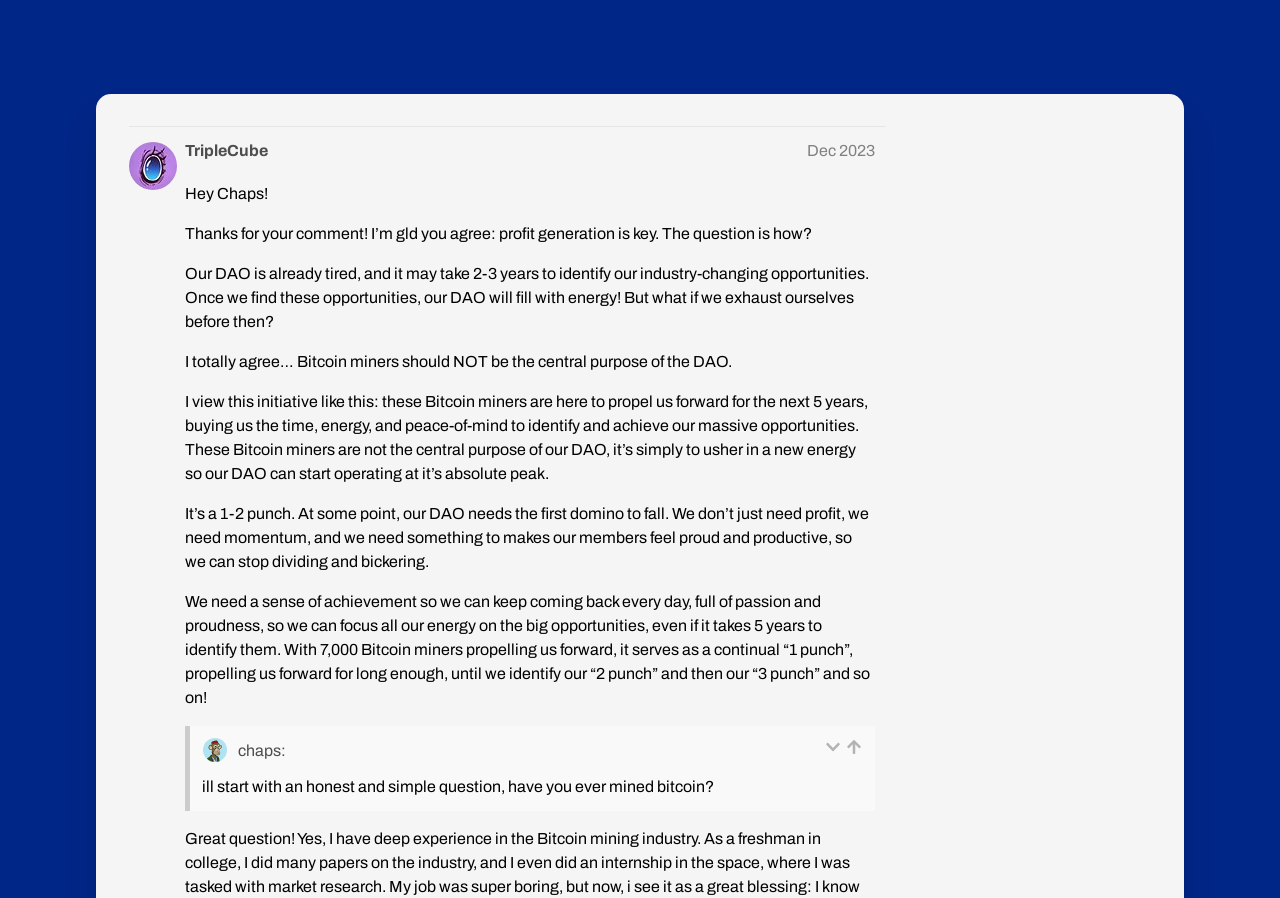Determine the bounding box coordinates for the area you should click to complete the following instruction: "Like the post by @TripleCube".

[0.621, 0.012, 0.657, 0.05]